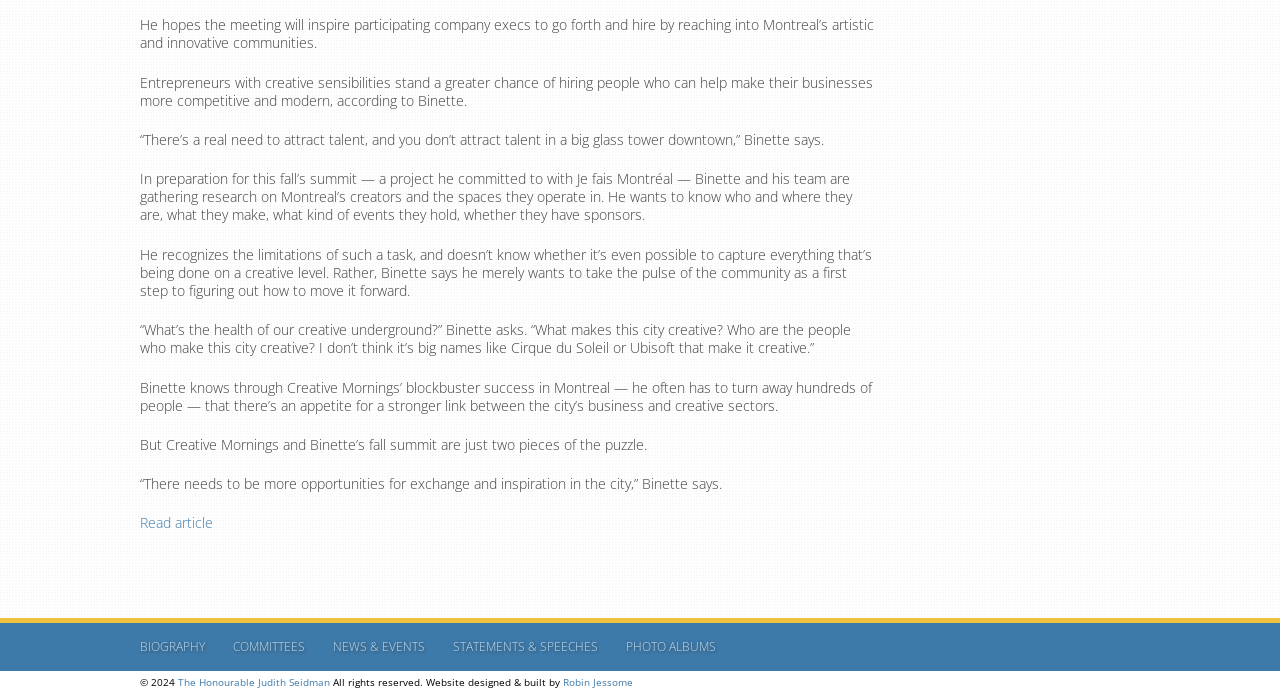Determine the bounding box coordinates of the element that should be clicked to execute the following command: "View biography".

[0.109, 0.92, 0.16, 0.943]